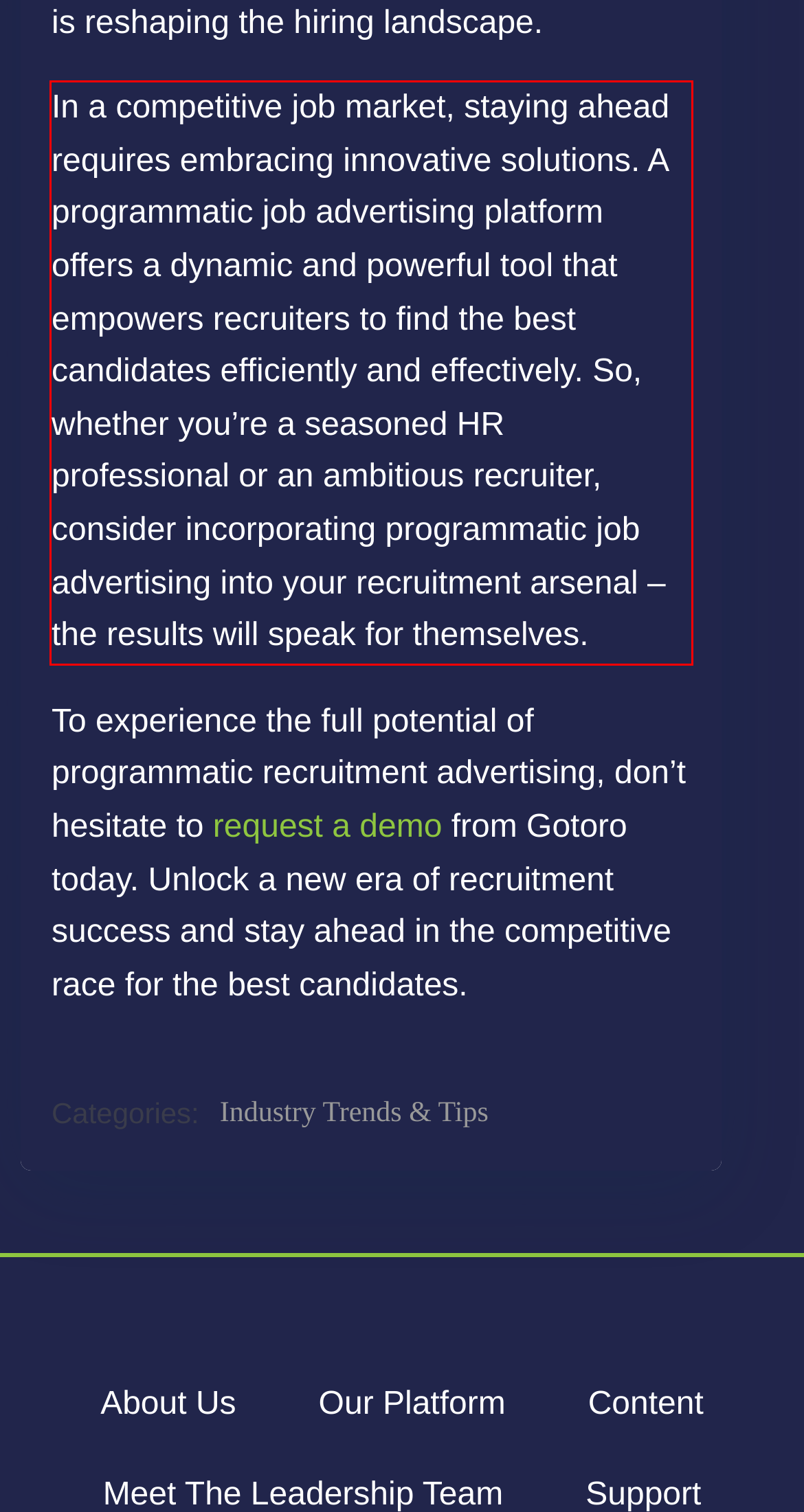You are given a screenshot showing a webpage with a red bounding box. Perform OCR to capture the text within the red bounding box.

In a competitive job market, staying ahead requires embracing innovative solutions. A programmatic job advertising platform offers a dynamic and powerful tool that empowers recruiters to find the best candidates efficiently and effectively. So, whether you’re a seasoned HR professional or an ambitious recruiter, consider incorporating programmatic job advertising into your recruitment arsenal – the results will speak for themselves.